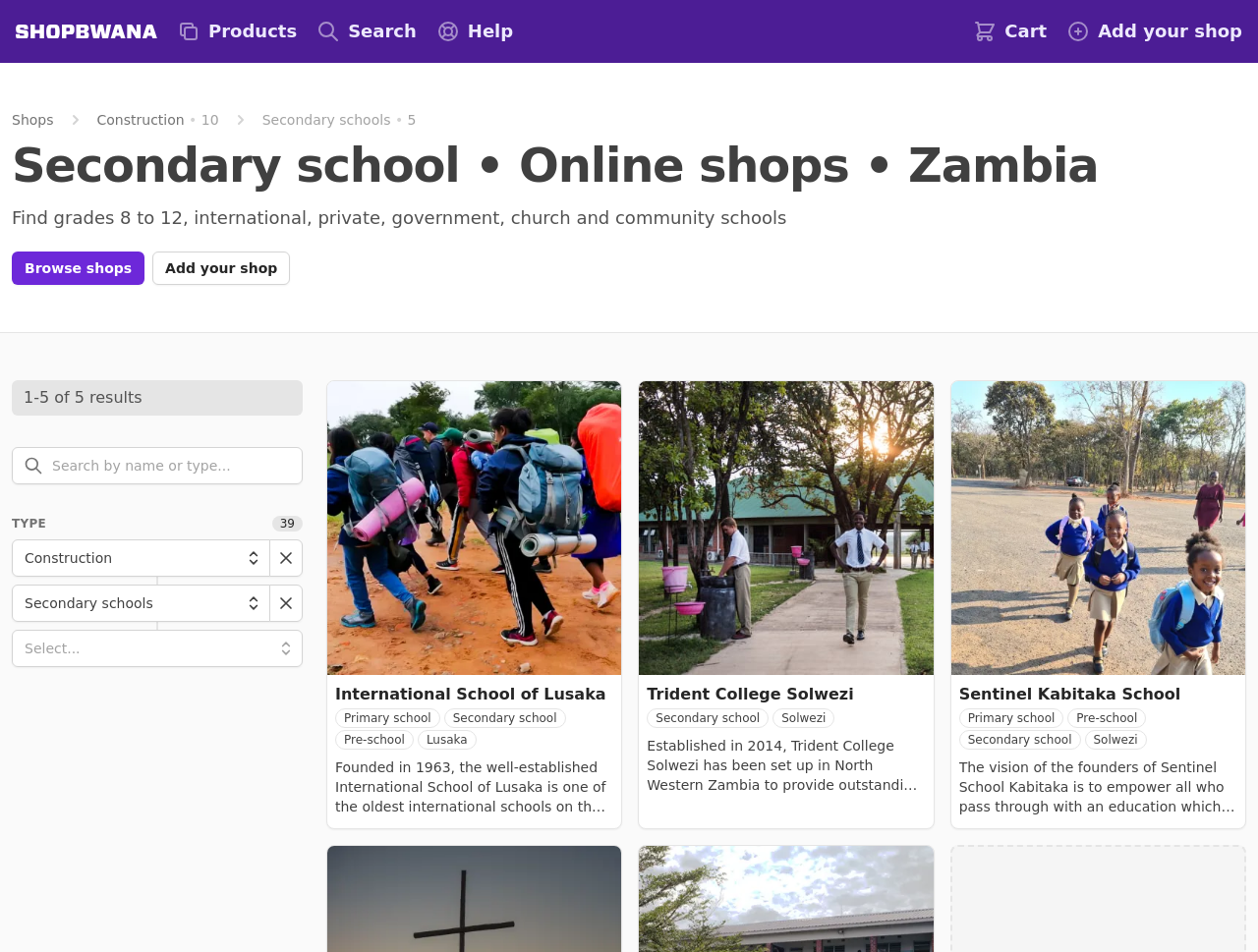Identify the webpage's primary heading and generate its text.

Secondary school • Online shops • Zambia